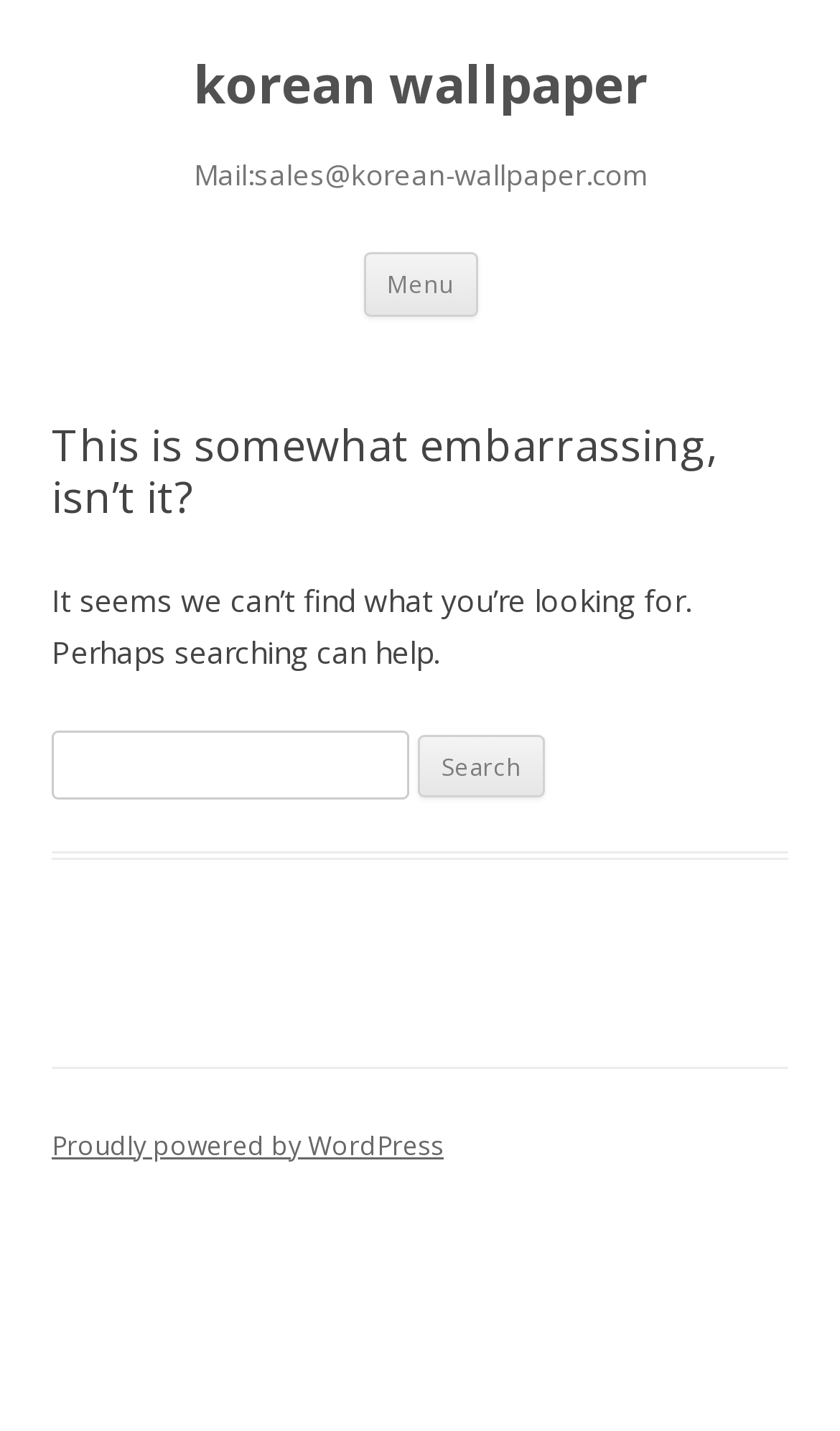What is the current status of the webpage?
Please answer the question with as much detail as possible using the screenshot.

The webpage displays a message 'This is somewhat embarrassing, isn’t it?' and 'It seems we can’t find what you’re looking for. Perhaps searching can help.' which indicates that the webpage is currently displaying a 'page not found' error.